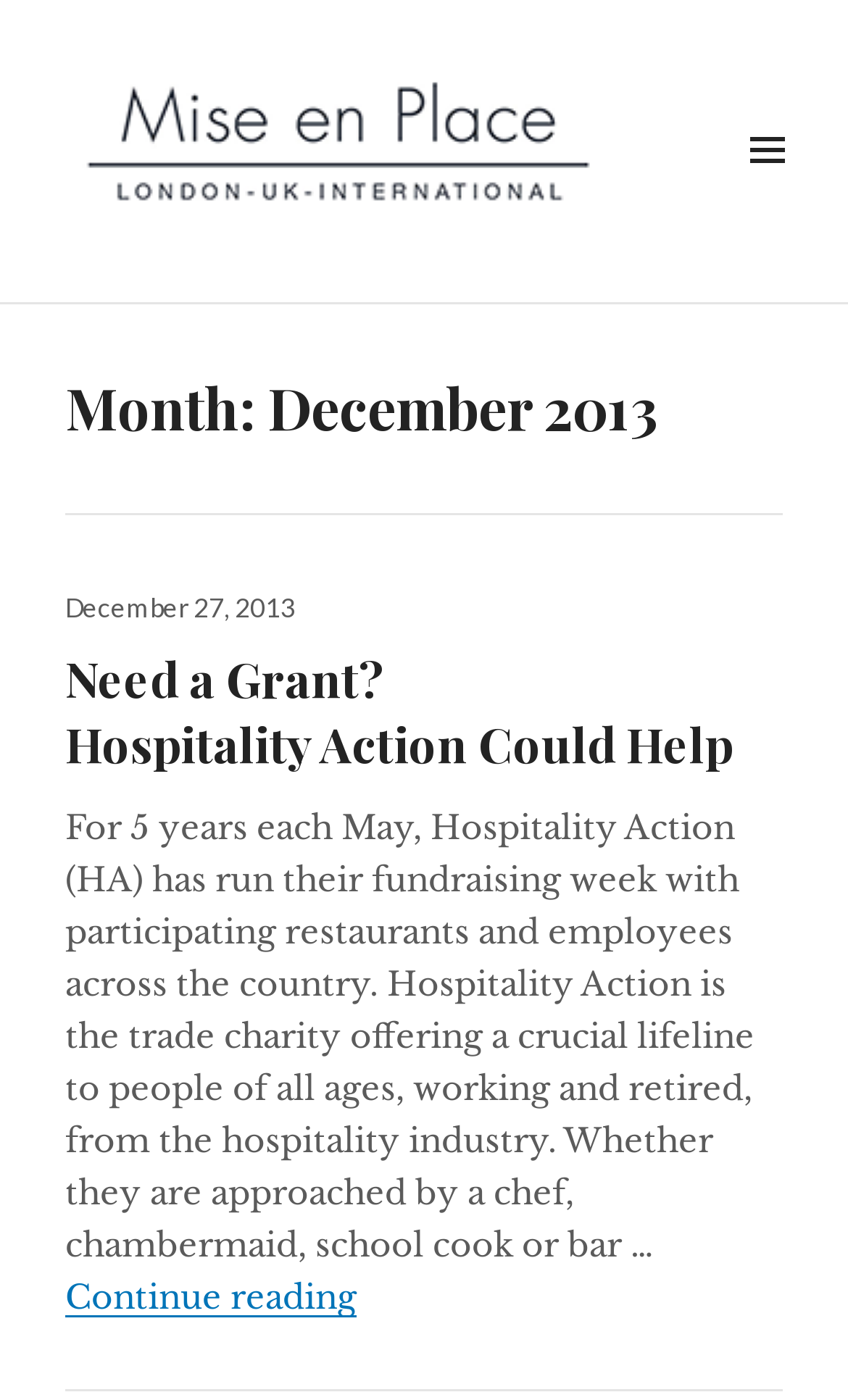Find the UI element described as: "Widgets" and predict its bounding box coordinates. Ensure the coordinates are four float numbers between 0 and 1, [left, top, right, bottom].

[0.841, 0.071, 0.964, 0.145]